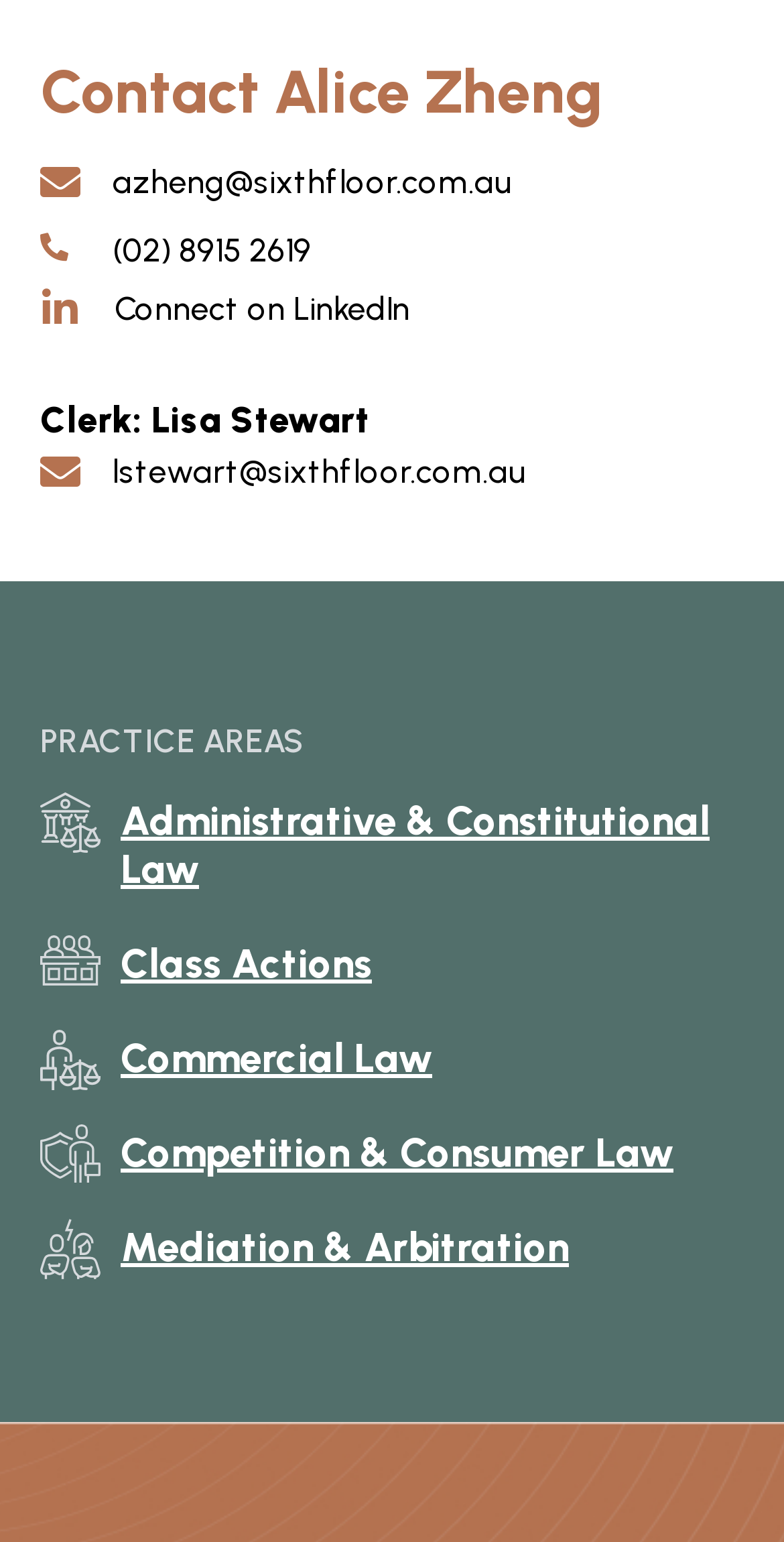Determine the bounding box coordinates for the HTML element mentioned in the following description: "Administrative & Constitutional Law". The coordinates should be a list of four floats ranging from 0 to 1, represented as [left, top, right, bottom].

[0.154, 0.517, 0.949, 0.58]